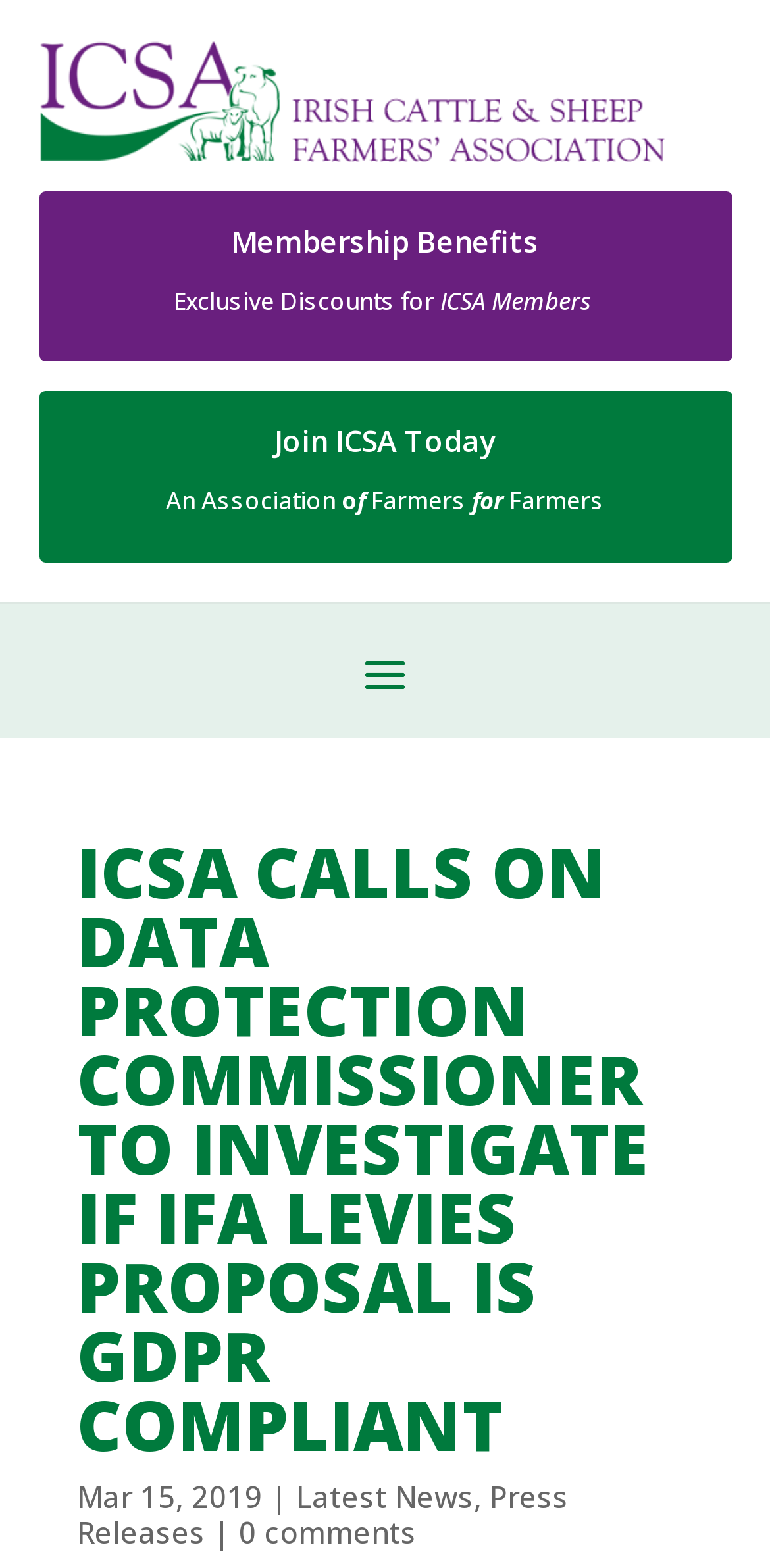Please answer the following question using a single word or phrase: 
What is the name of the association?

ICSA